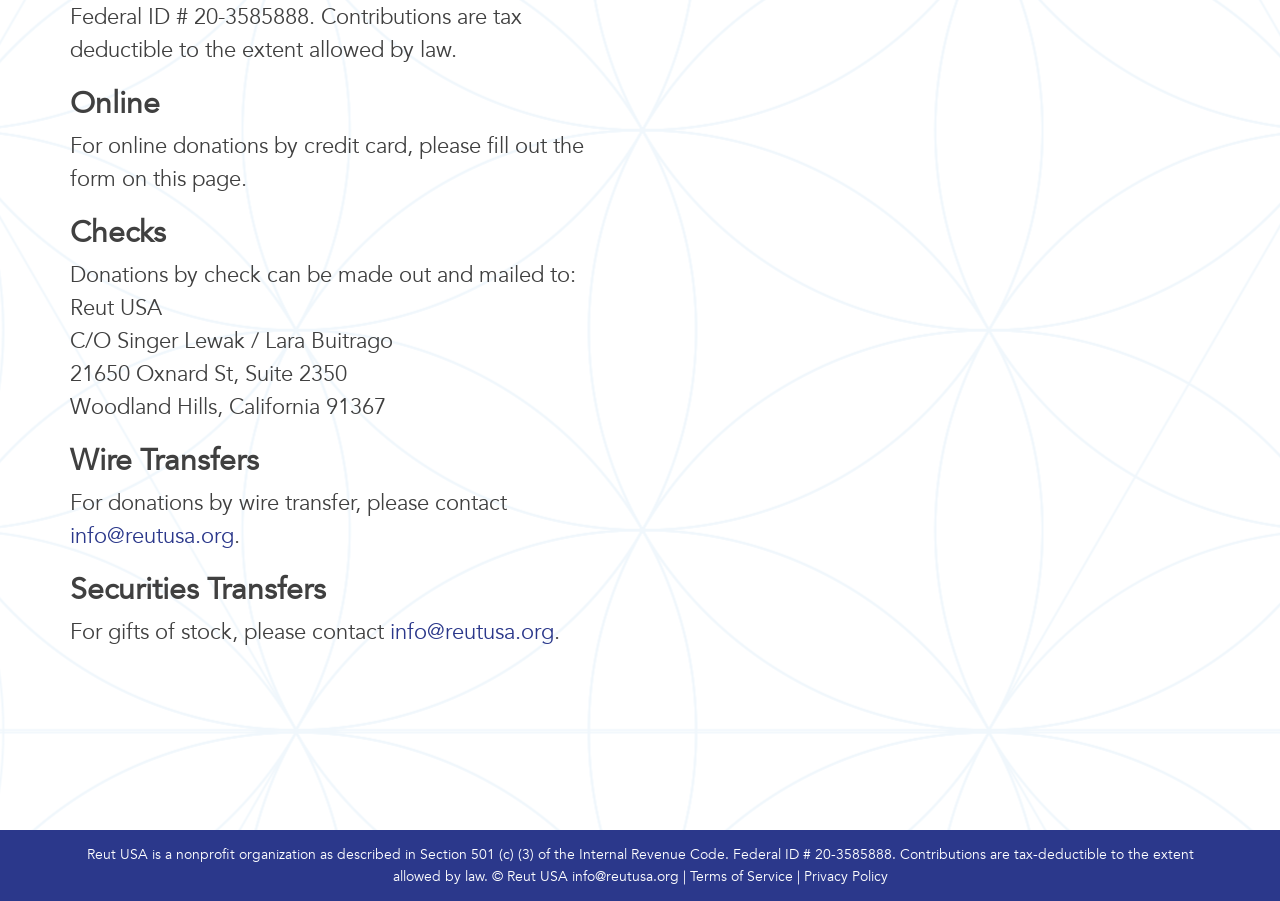Find and provide the bounding box coordinates for the UI element described with: "info@reutusa.org".

[0.055, 0.58, 0.183, 0.609]